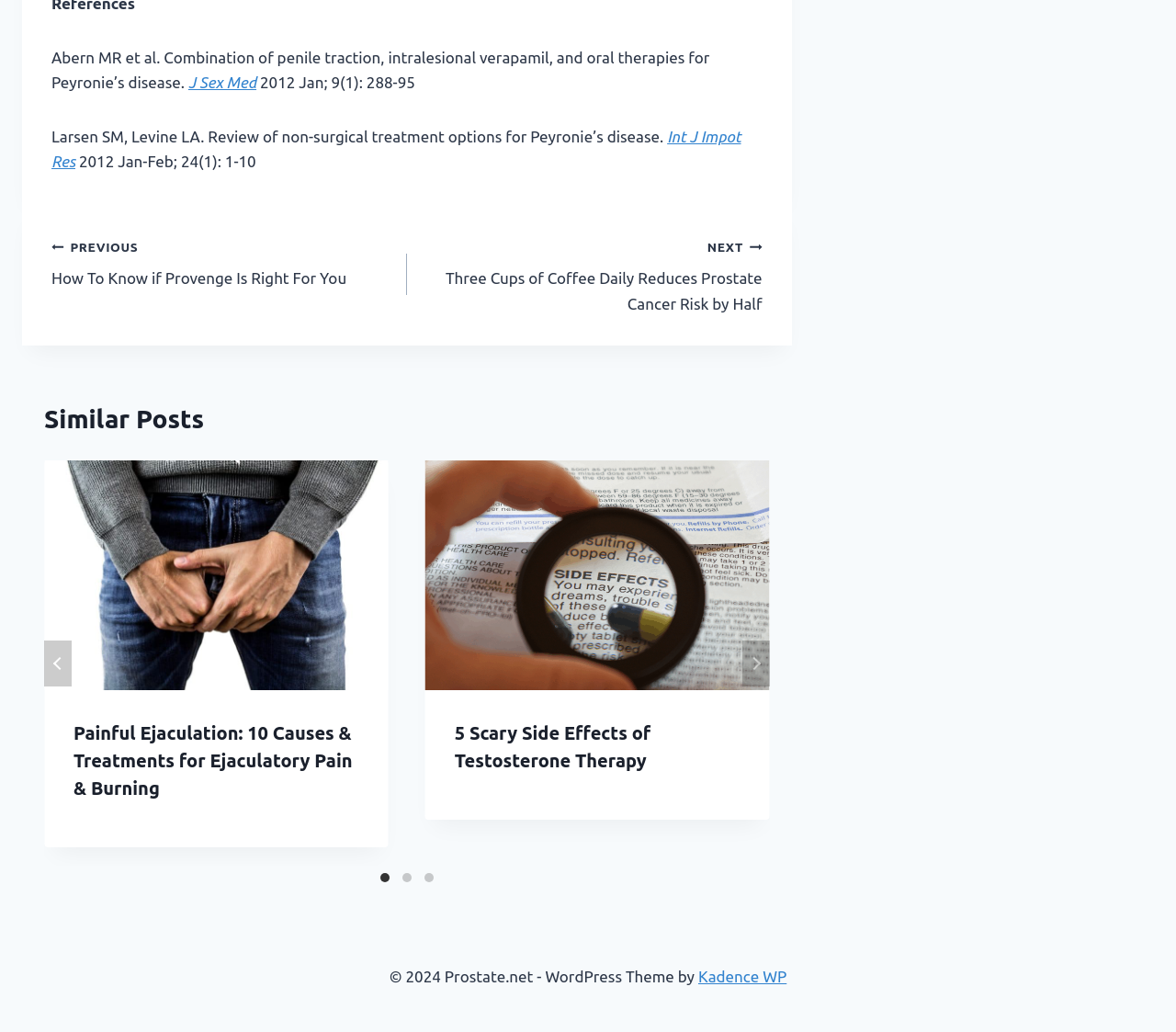How many pages are there in the carousel?
Refer to the image and provide a thorough answer to the question.

I found the carousel pagination element with ID 203, which has three child elements with IDs 310, 311, and 312. These elements are buttons labeled 'Carousel Page 1 (Current Slide)', 'Carousel Page 2', and 'Carousel Page 3', respectively. Therefore, there are three pages in the carousel.